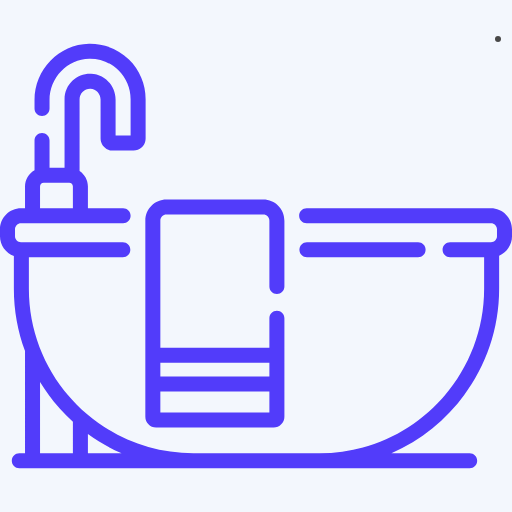What is the atmosphere of the bathroom?
Provide a well-explained and detailed answer to the question.

The soft, diffused lighting in the image enhances the serene atmosphere, inviting relaxation, which suggests that the bathroom has a peaceful and calming ambiance.